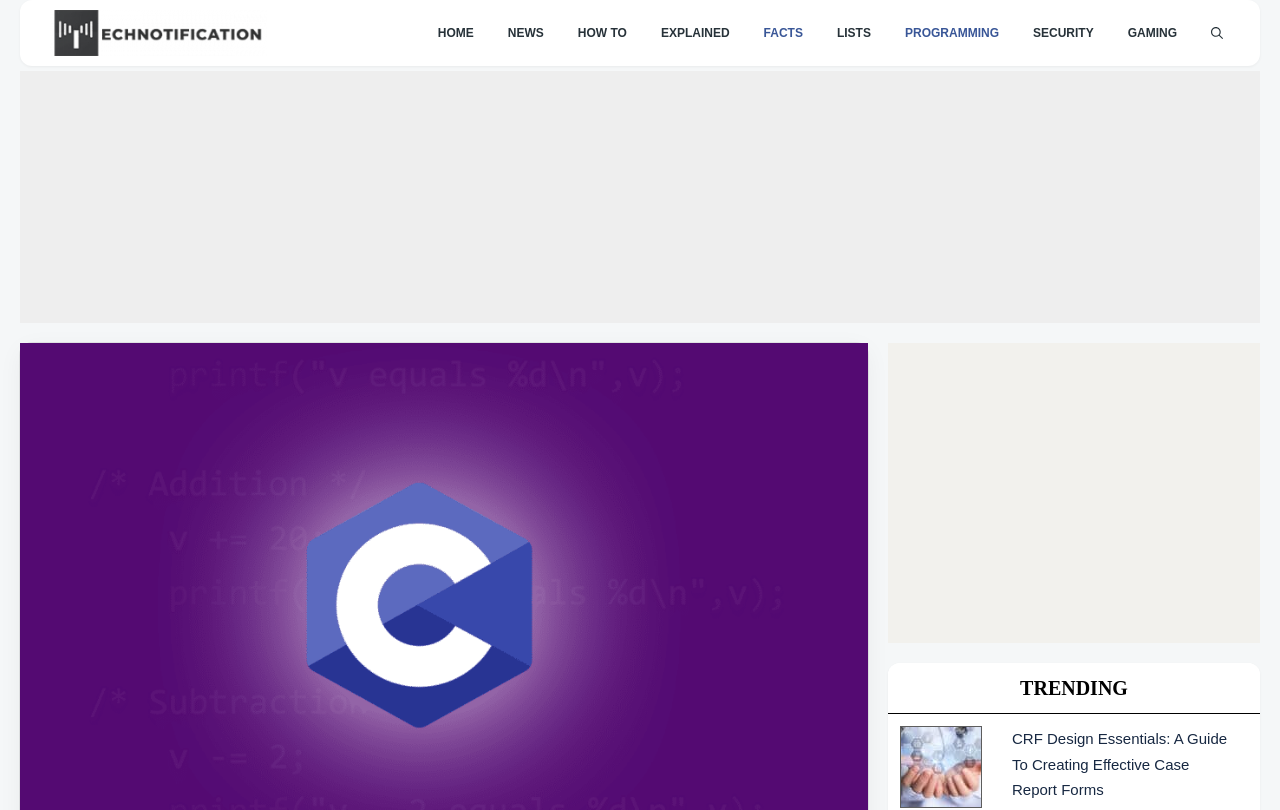How many main navigation links are there?
Refer to the image and offer an in-depth and detailed answer to the question.

The main navigation links are located at the top of the webpage, and they are 'HOME', 'NEWS', 'HOW TO', 'EXPLAINED', 'FACTS', 'LISTS', 'PROGRAMMING', 'SECURITY', 'GAMING', and 'Open Search Bar'. There are 10 links in total.